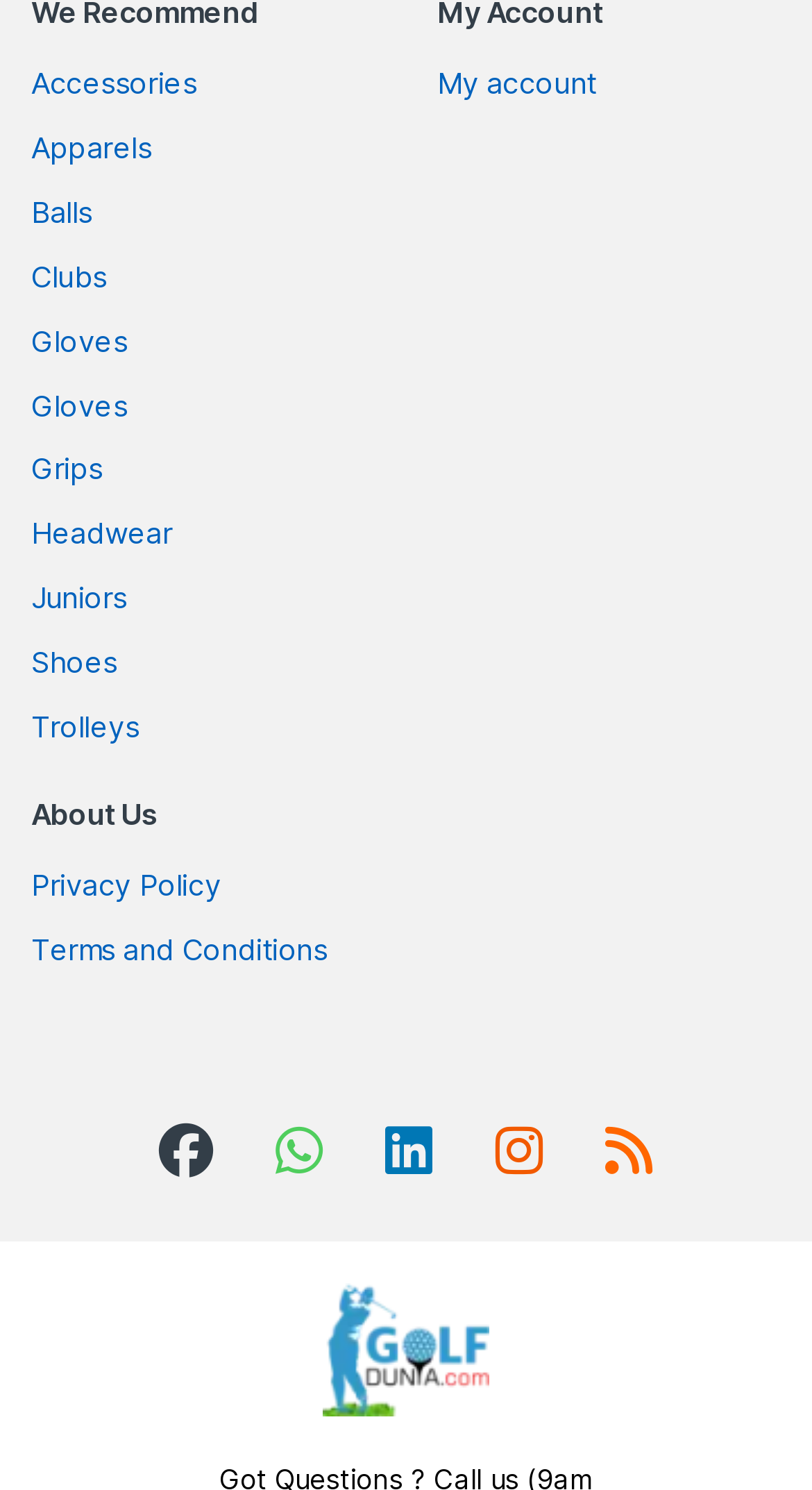Determine the bounding box for the described HTML element: "Terms and Conditions". Ensure the coordinates are four float numbers between 0 and 1 in the format [left, top, right, bottom].

[0.038, 0.625, 0.403, 0.649]